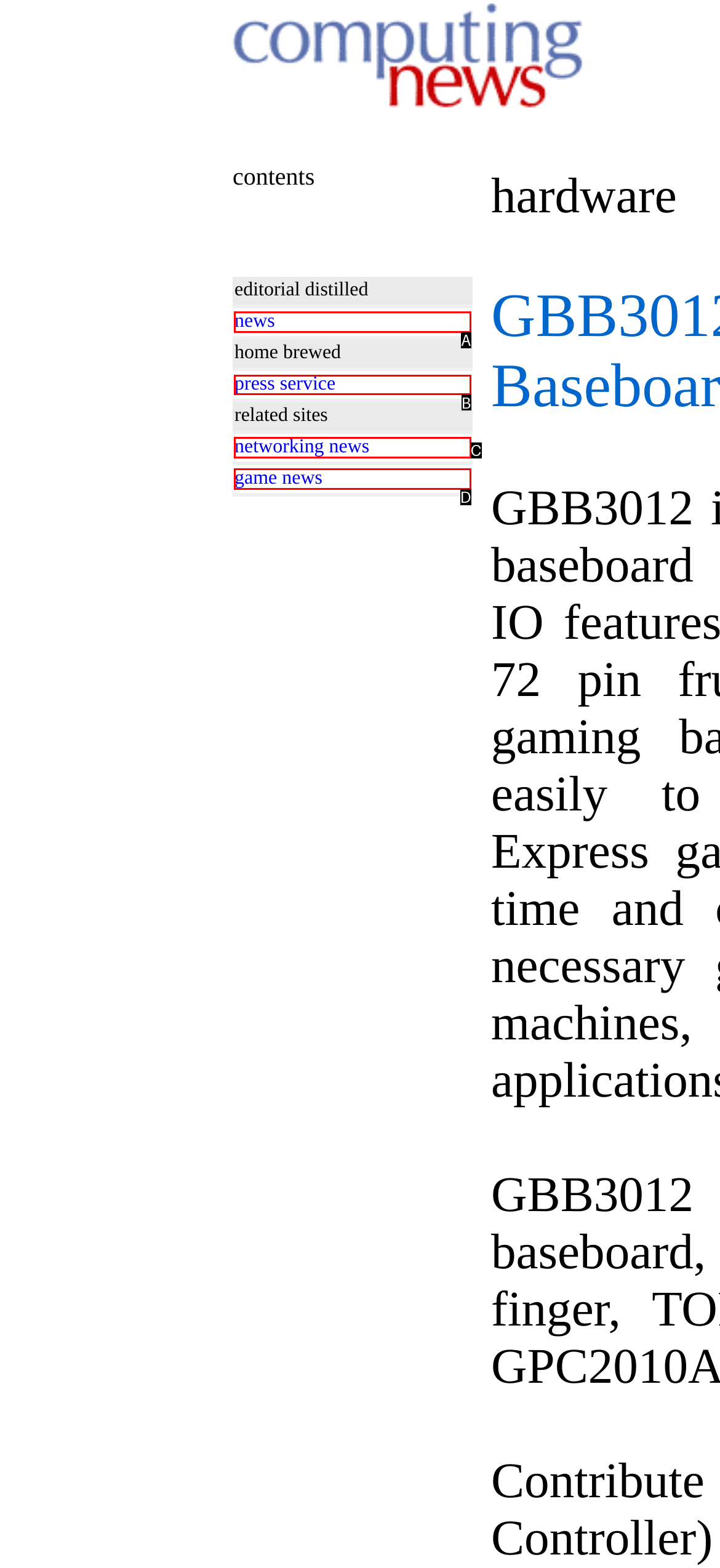Match the element description to one of the options: parent_node: Menu
Respond with the corresponding option's letter.

None